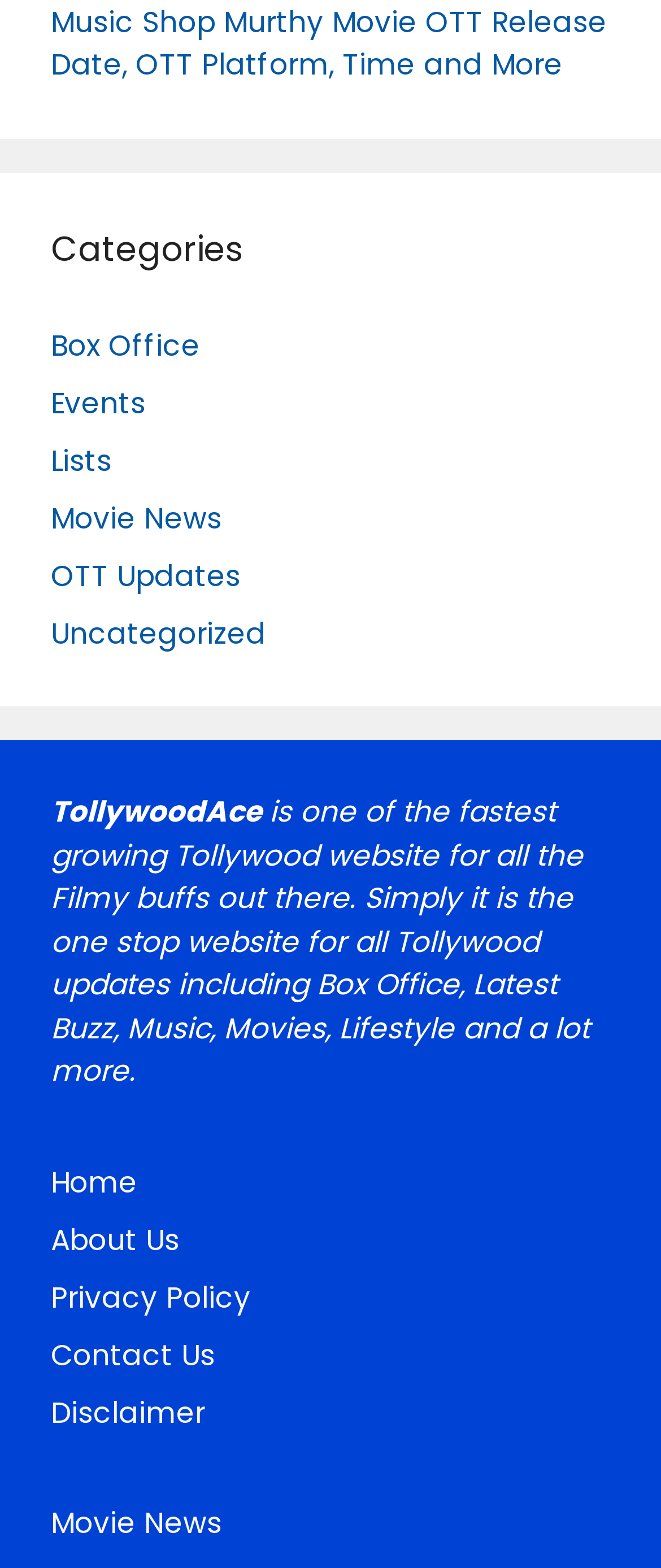Specify the bounding box coordinates of the region I need to click to perform the following instruction: "Go to Box Office". The coordinates must be four float numbers in the range of 0 to 1, i.e., [left, top, right, bottom].

[0.077, 0.207, 0.303, 0.233]